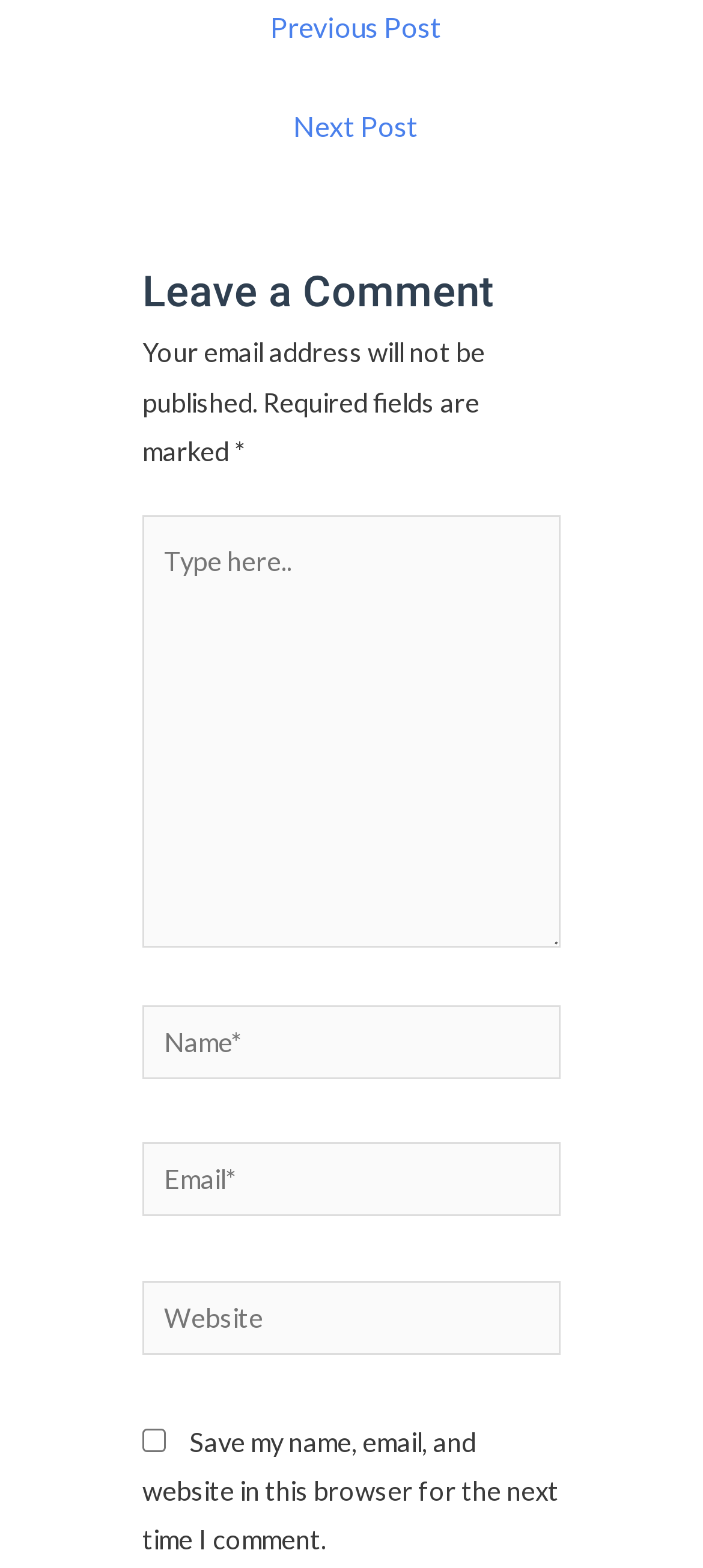Identify the bounding box of the UI element described as follows: "Next Post →". Provide the coordinates as four float numbers in the range of 0 to 1 [left, top, right, bottom].

[0.128, 0.062, 0.882, 0.104]